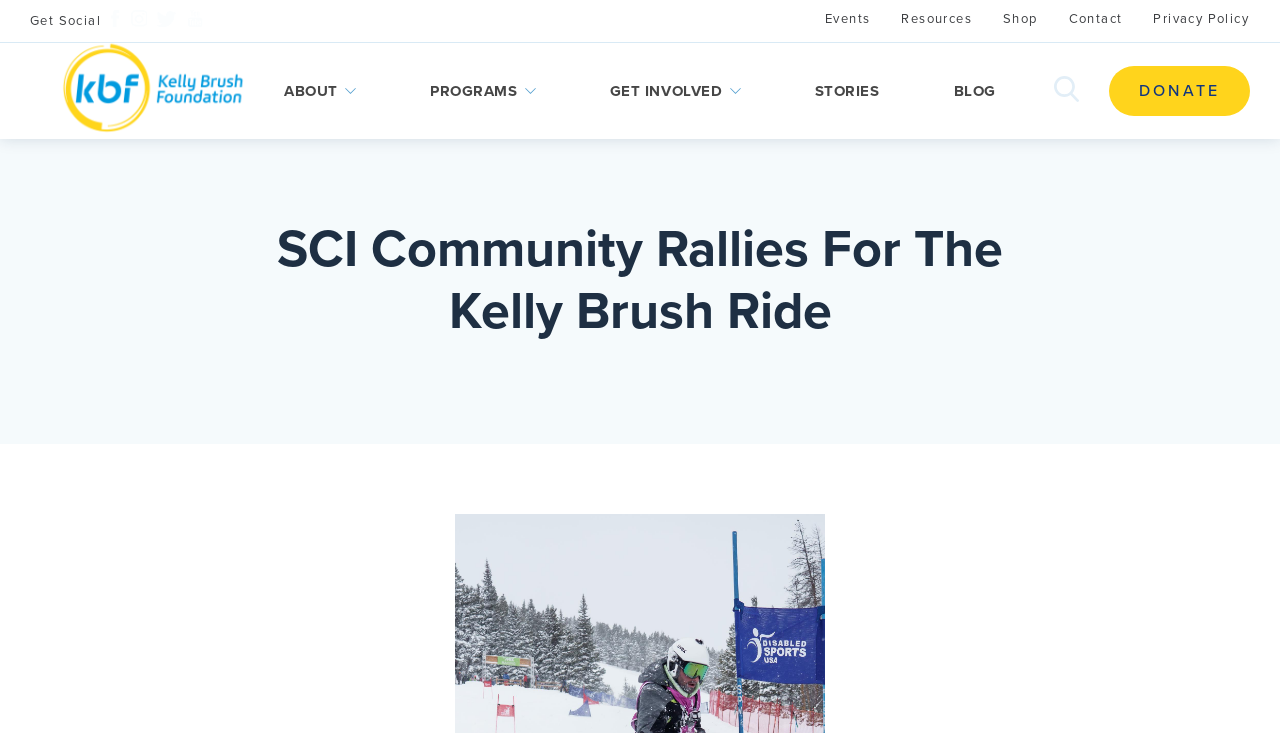From the element description: "parent_node: Get Social", extract the bounding box coordinates of the UI element. The coordinates should be expressed as four float numbers between 0 and 1, in the order [left, top, right, bottom].

[0.093, 0.014, 0.115, 0.043]